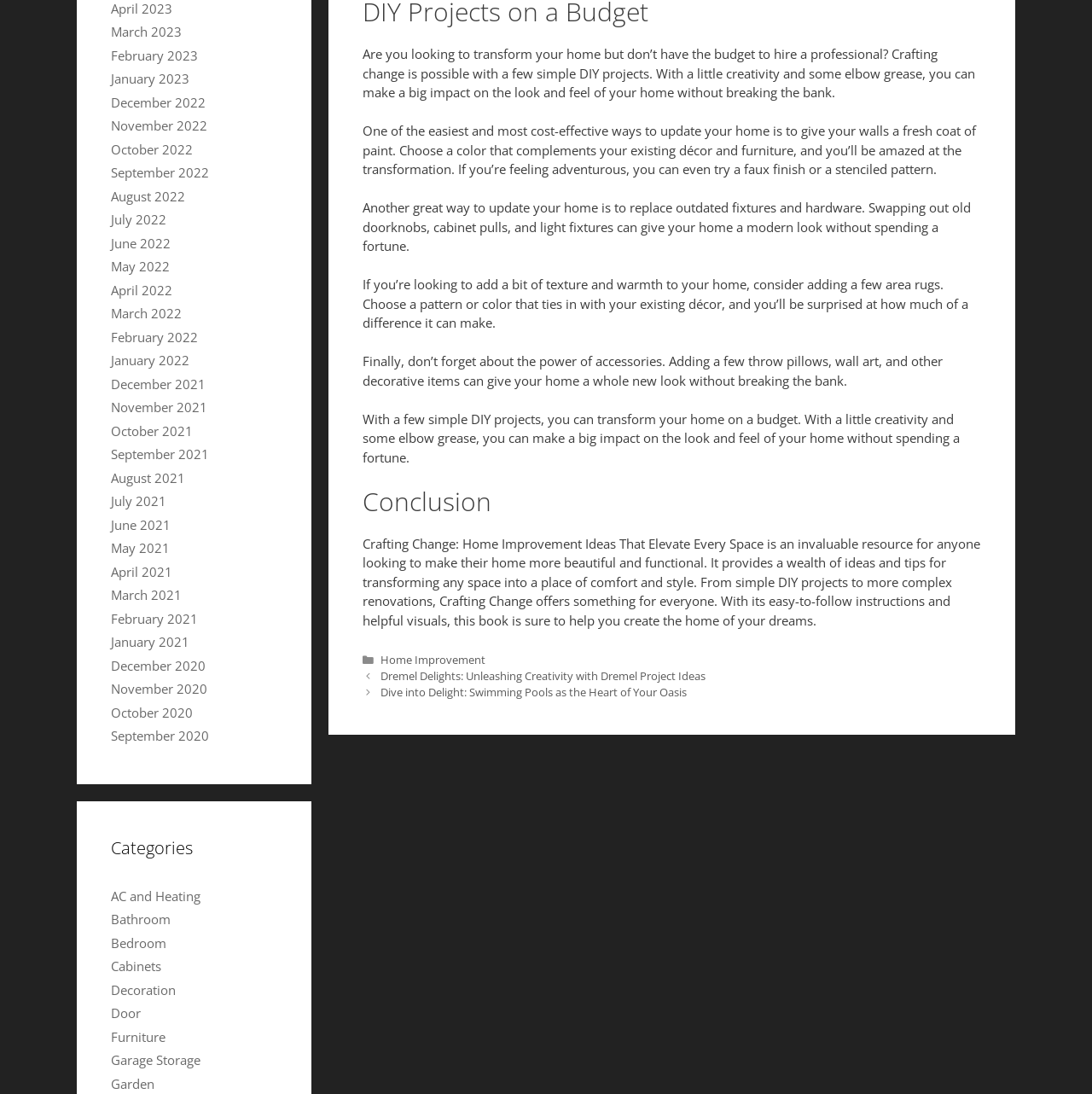Identify the bounding box coordinates of the area you need to click to perform the following instruction: "View posts from March 2023".

[0.102, 0.021, 0.166, 0.037]